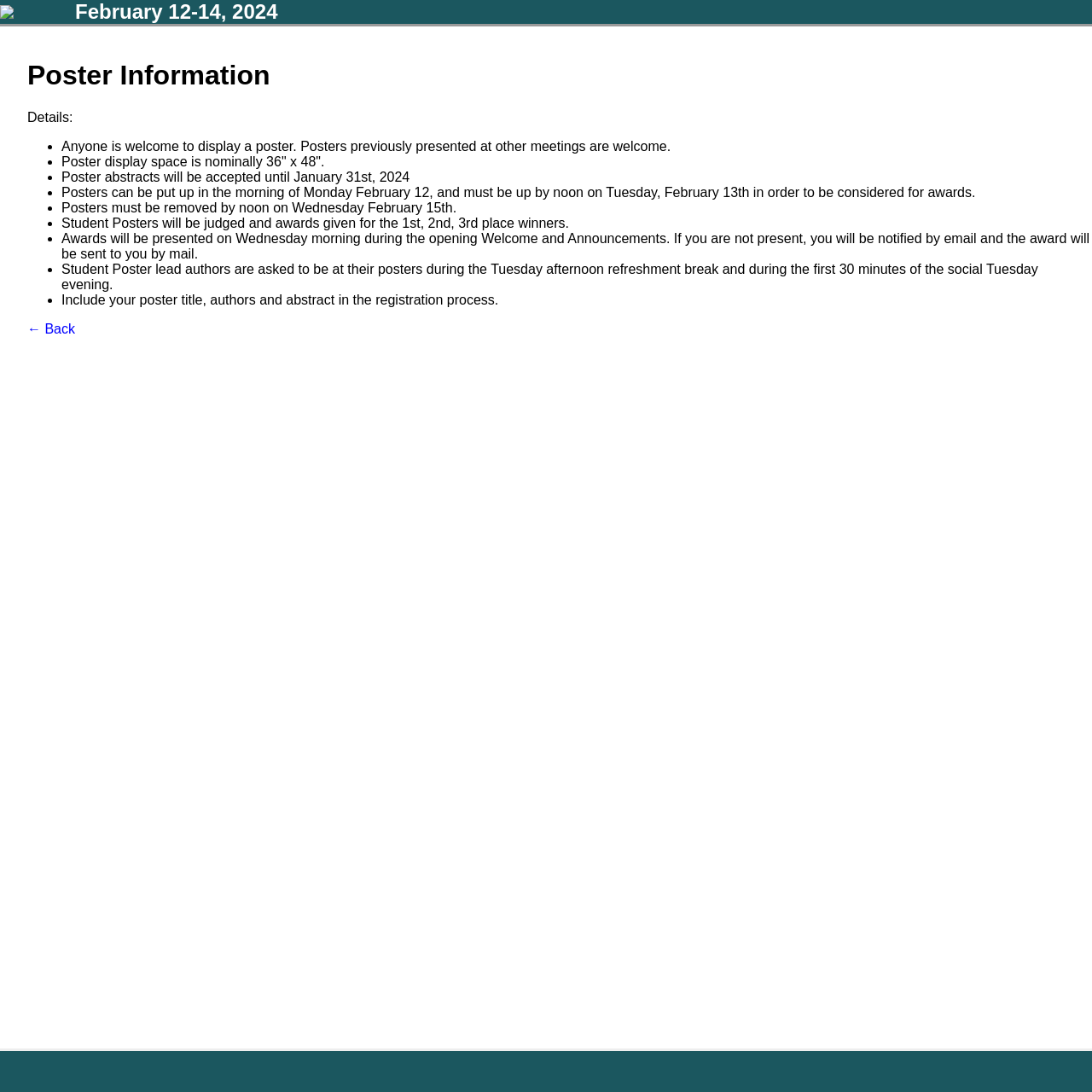What is the date of the SoyBean Breeders Workshop?
Based on the visual content, answer with a single word or a brief phrase.

February 12-14, 2024